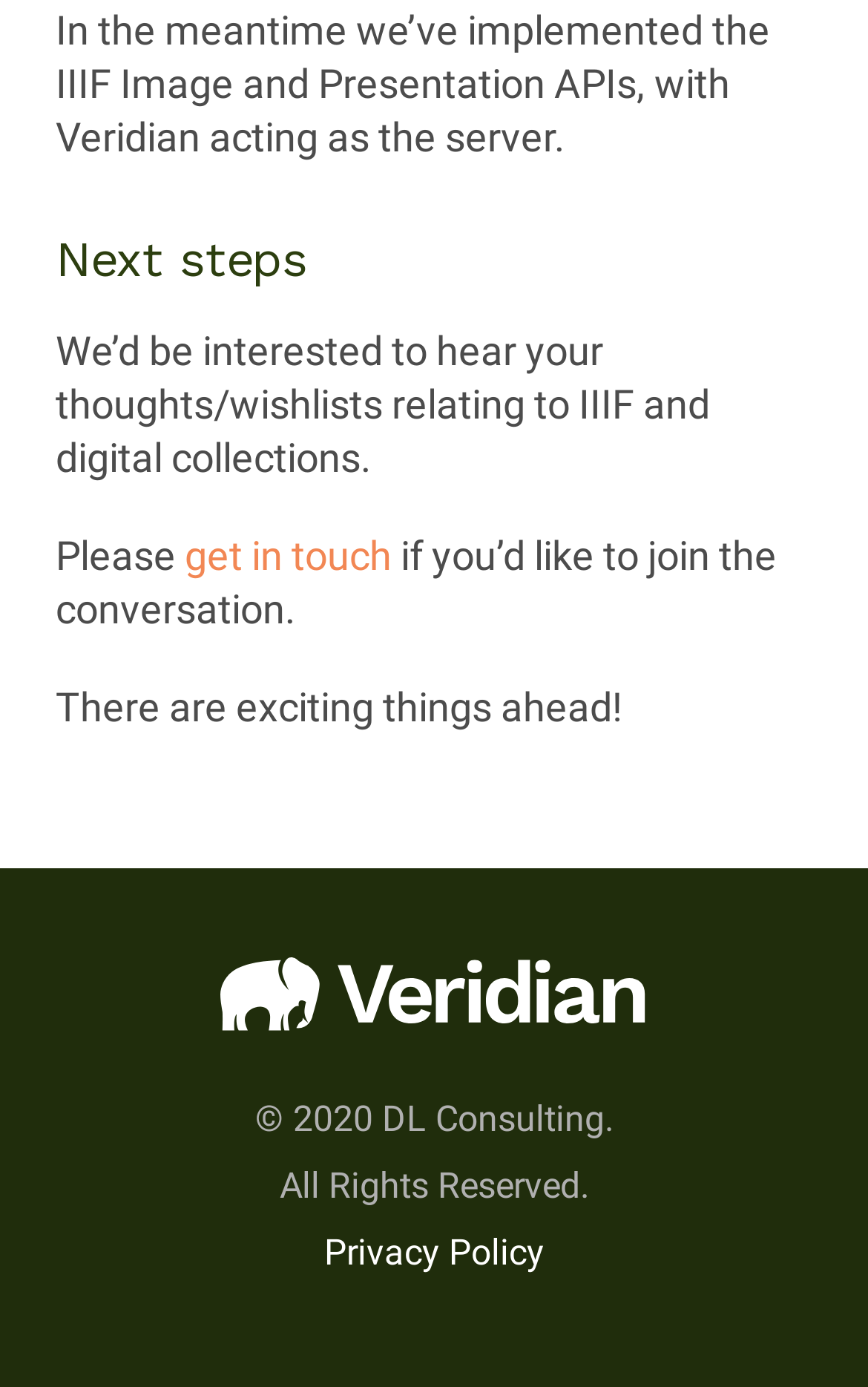How can one join the conversation?
Provide a thorough and detailed answer to the question.

The webpage provides a link 'get in touch' which suggests that one can join the conversation by getting in touch with the relevant authorities or individuals.